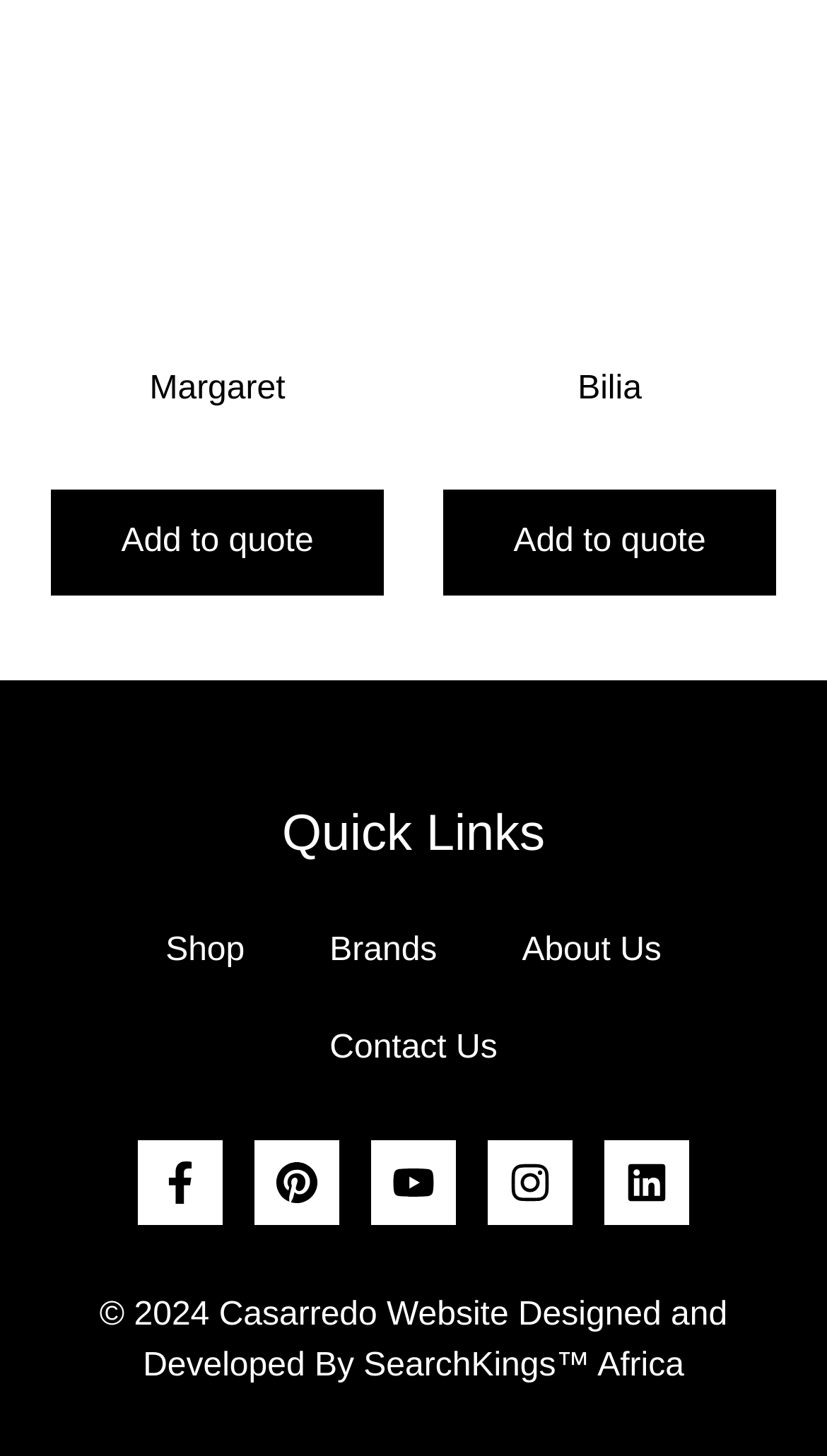Please provide the bounding box coordinates for the element that needs to be clicked to perform the following instruction: "Visit Facebook page". The coordinates should be given as four float numbers between 0 and 1, i.e., [left, top, right, bottom].

[0.167, 0.783, 0.269, 0.842]